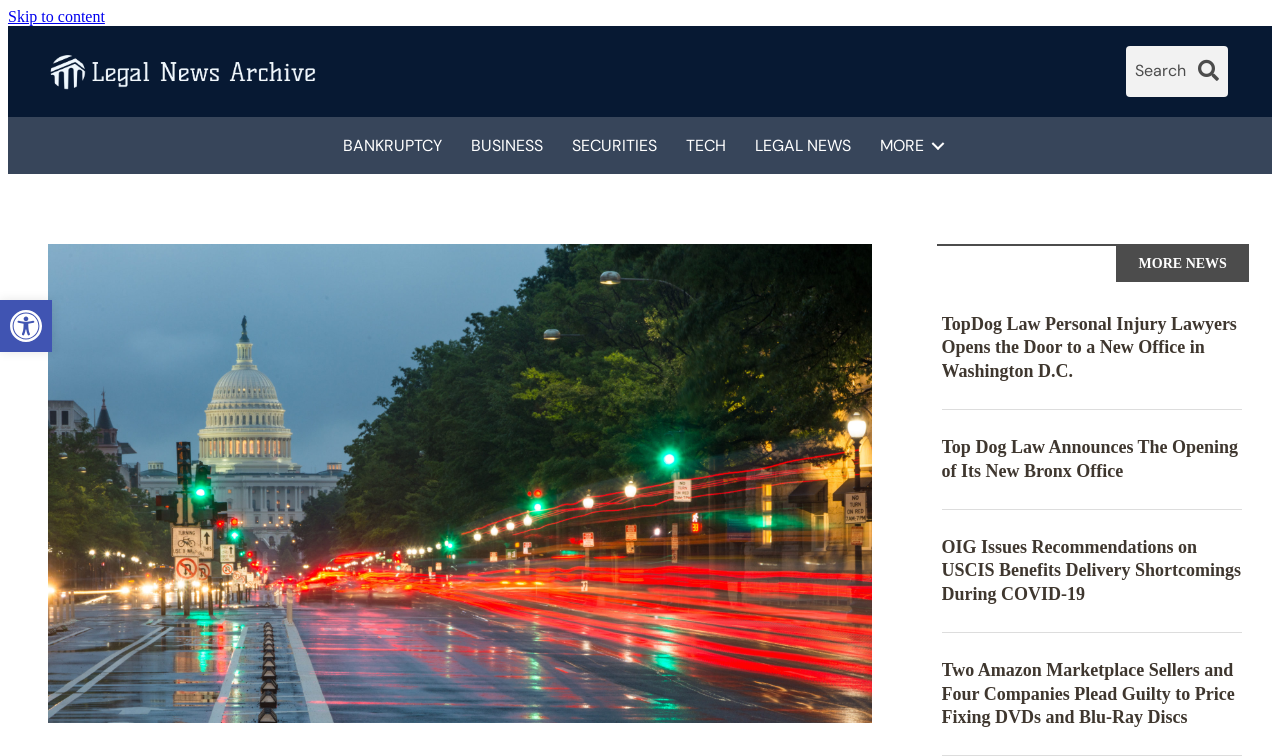Write an extensive caption that covers every aspect of the webpage.

This webpage appears to be a legal news archive, with a focus on podcast episodes and news articles. At the top left corner, there is a "Skip to content" link, followed by a "Legal News Archive" link with an accompanying image. To the right of these elements, a search bar with a "Search" button is located.

Below the search bar, a navigation menu is situated, featuring links to various legal topics such as "BANKRUPTCY", "BUSINESS", "SECURITIES", "TECH", "LEGAL NEWS", and "MORE". 

The main content area is divided into sections, each featuring a news article with a heading and a link to the full article. The articles are arranged vertically, with the most recent ones at the top. The headings of the articles provide a brief summary of the content, including topics such as law firm news, office openings, and legal issues related to COVID-19 and price fixing.

At the top right corner, there is a "MORE NEWS" heading, which seems to separate the main content area from the rest of the page. Finally, at the bottom left corner, an "Open toolbar Accessibility Tools" button is located, accompanied by an "Accessibility Tools" image.